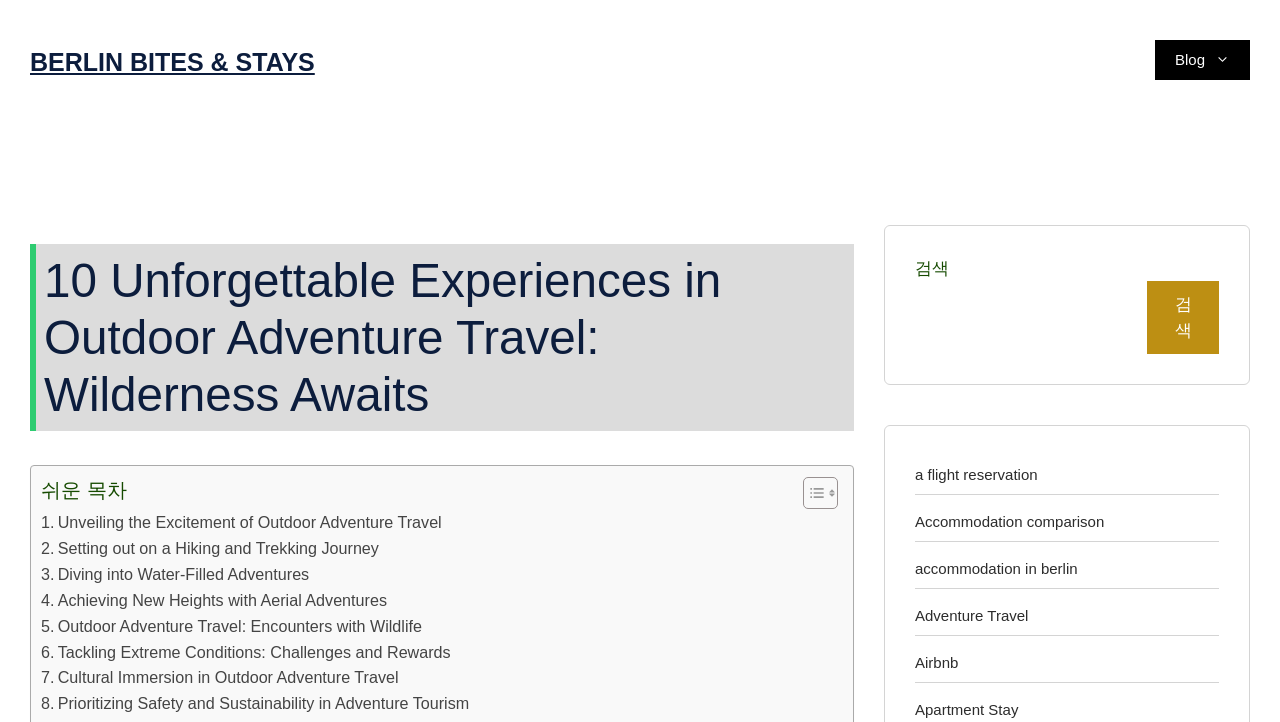What is the theme of the links provided in the complementary section?
Use the information from the screenshot to give a comprehensive response to the question.

The links provided in the complementary section, such as 'a flight reservation', 'Accommodation comparison', 'accommodation in berlin', and 'Airbnb', suggest that the theme of these links is travel and accommodation, which is related to the main topic of outdoor adventure travel.